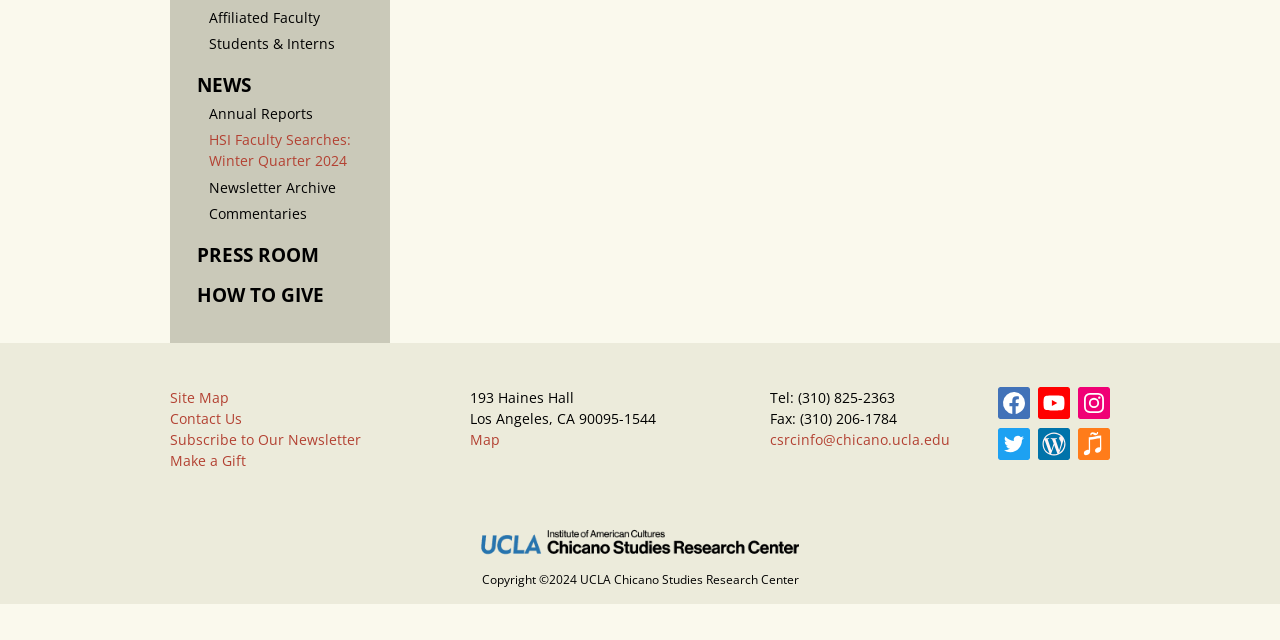Determine the bounding box for the UI element as described: "Map". The coordinates should be represented as four float numbers between 0 and 1, formatted as [left, top, right, bottom].

[0.367, 0.672, 0.391, 0.702]